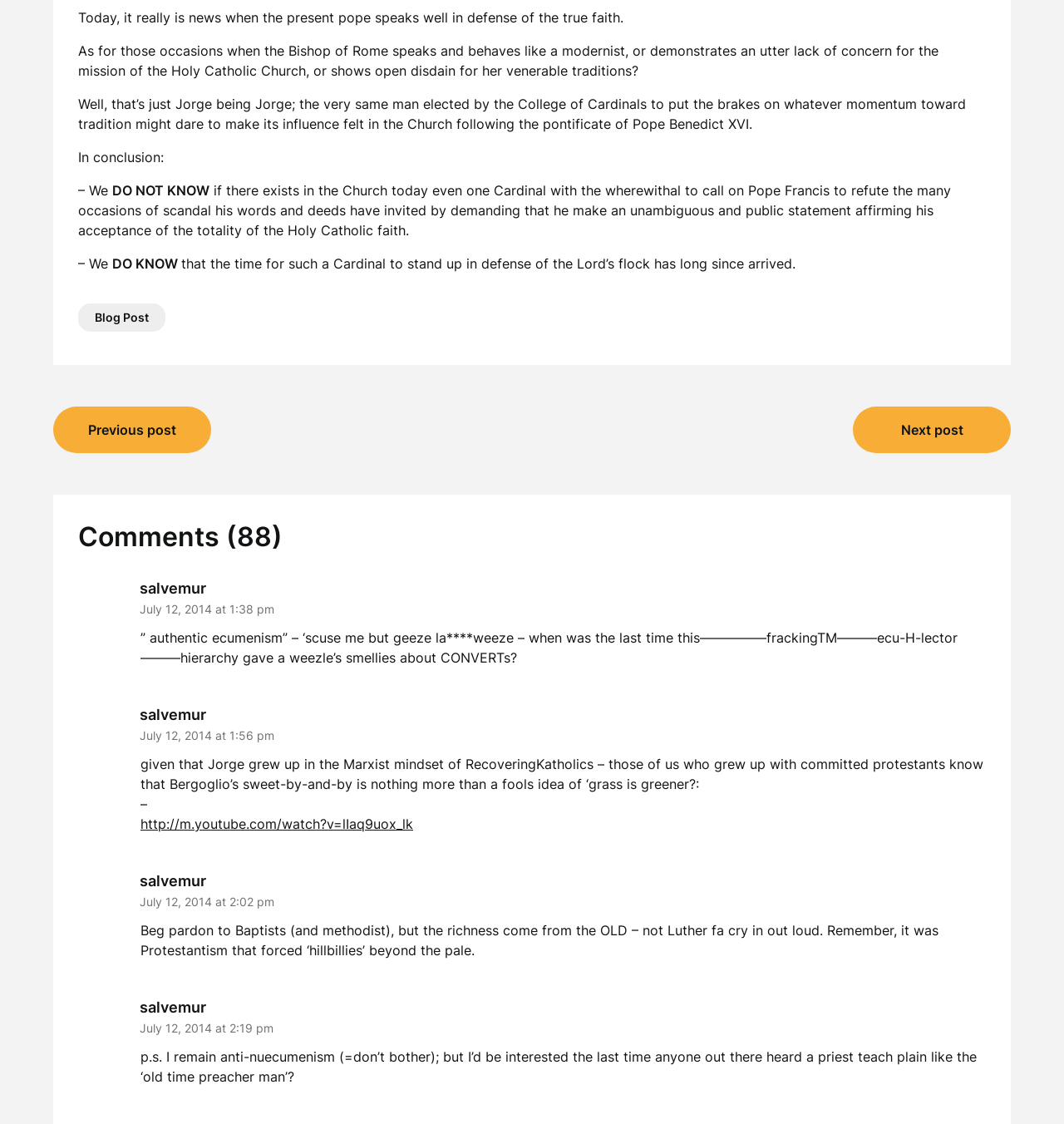Give a concise answer of one word or phrase to the question: 
What is the topic of the blog post?

Pope Francis